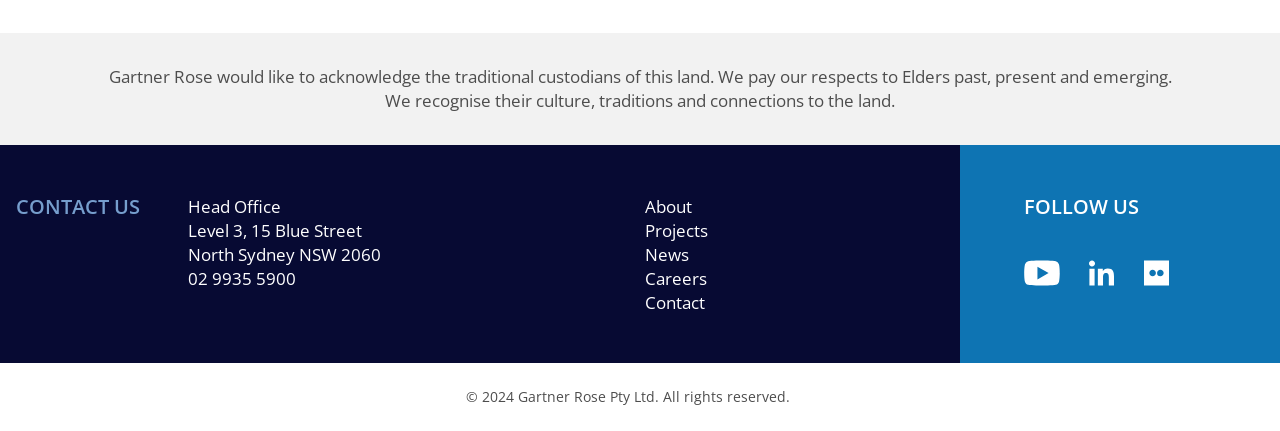What is the company's phone number?
Using the image, elaborate on the answer with as much detail as possible.

I found the phone number in the 'CONTACT US' section, listed below the head office address.